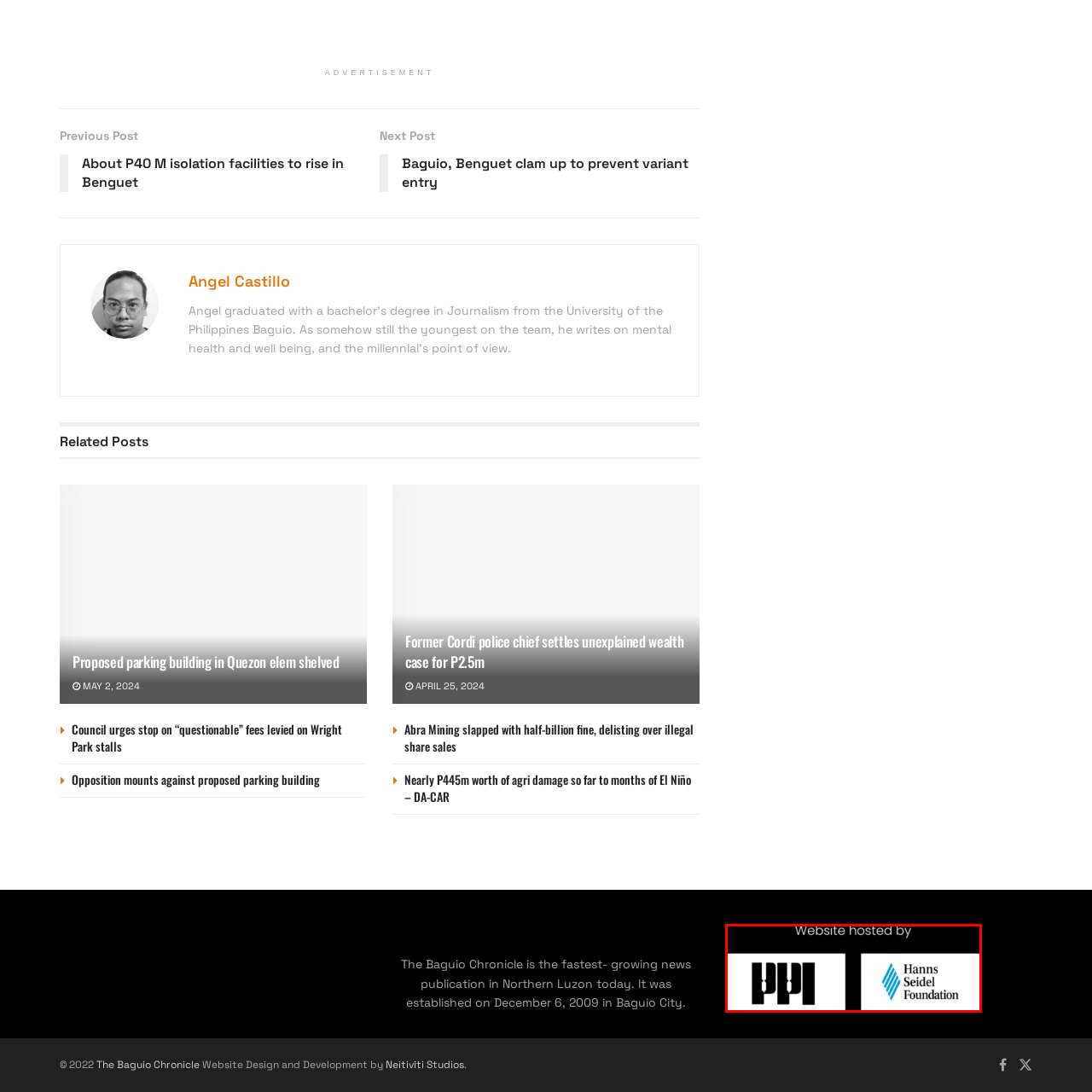Write a detailed description of the image enclosed in the red-bordered box.

The image features the text "Website hosted by" prominently displayed at the top, followed by logos of two organizations: the first logo appears to represent an unnamed entity, and the second logo is that of the Hanns Seidel Foundation, which is recognizable by its distinct blue diamond-shaped design. The background is a contrasting color, enhancing visibility, and the composition emphasizes the partnership between the organizations, likely connected to the website's hosting and support. This visual might be part of the footer of a webpage, highlighting the collaborators involved in providing online resources or information.